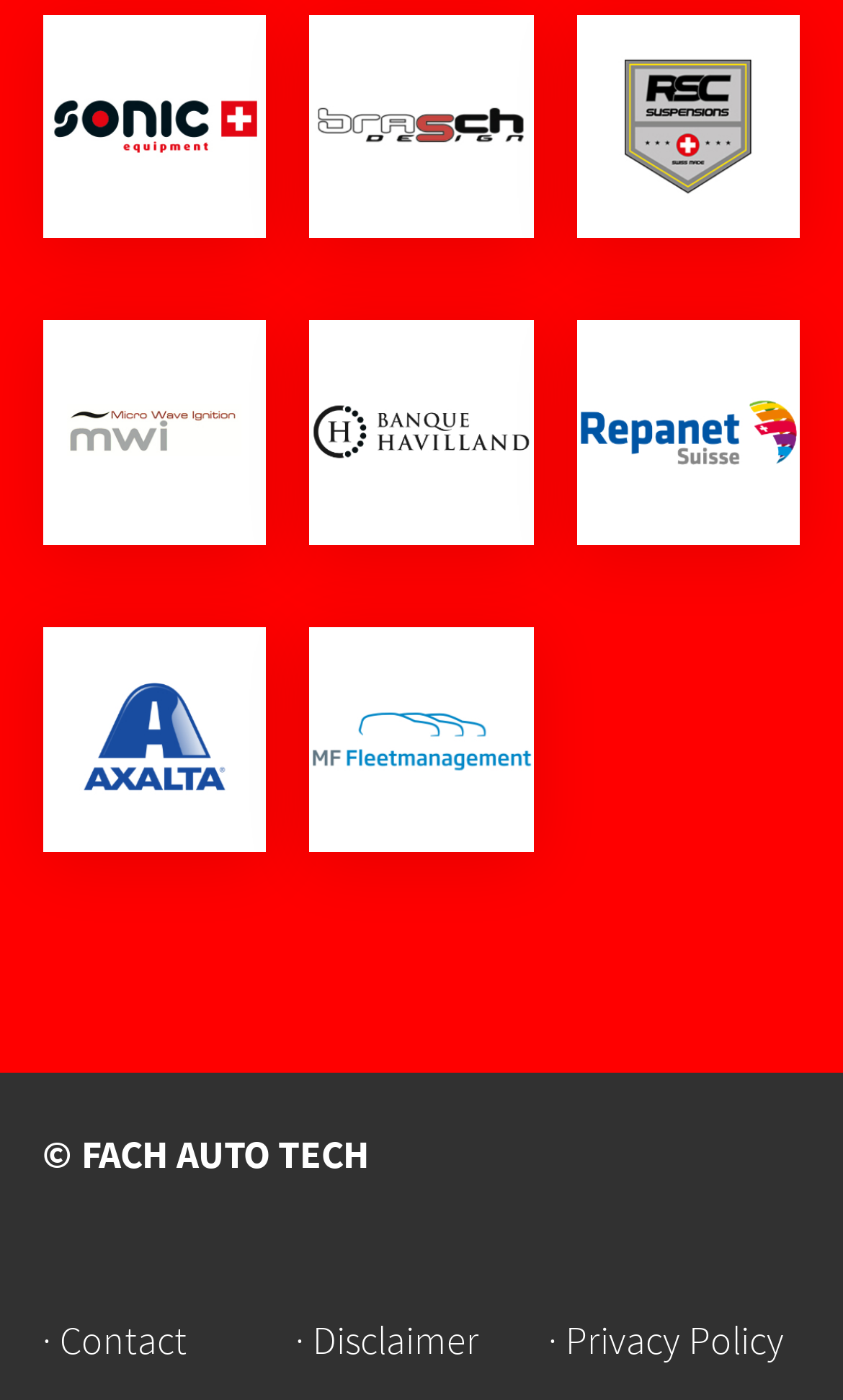How many links are in the footer?
Answer the question with a detailed and thorough explanation.

In the footer section, I identify three links: 'Contact', 'Disclaimer', and 'Privacy Policy', which are likely related to the website's terms and conditions.